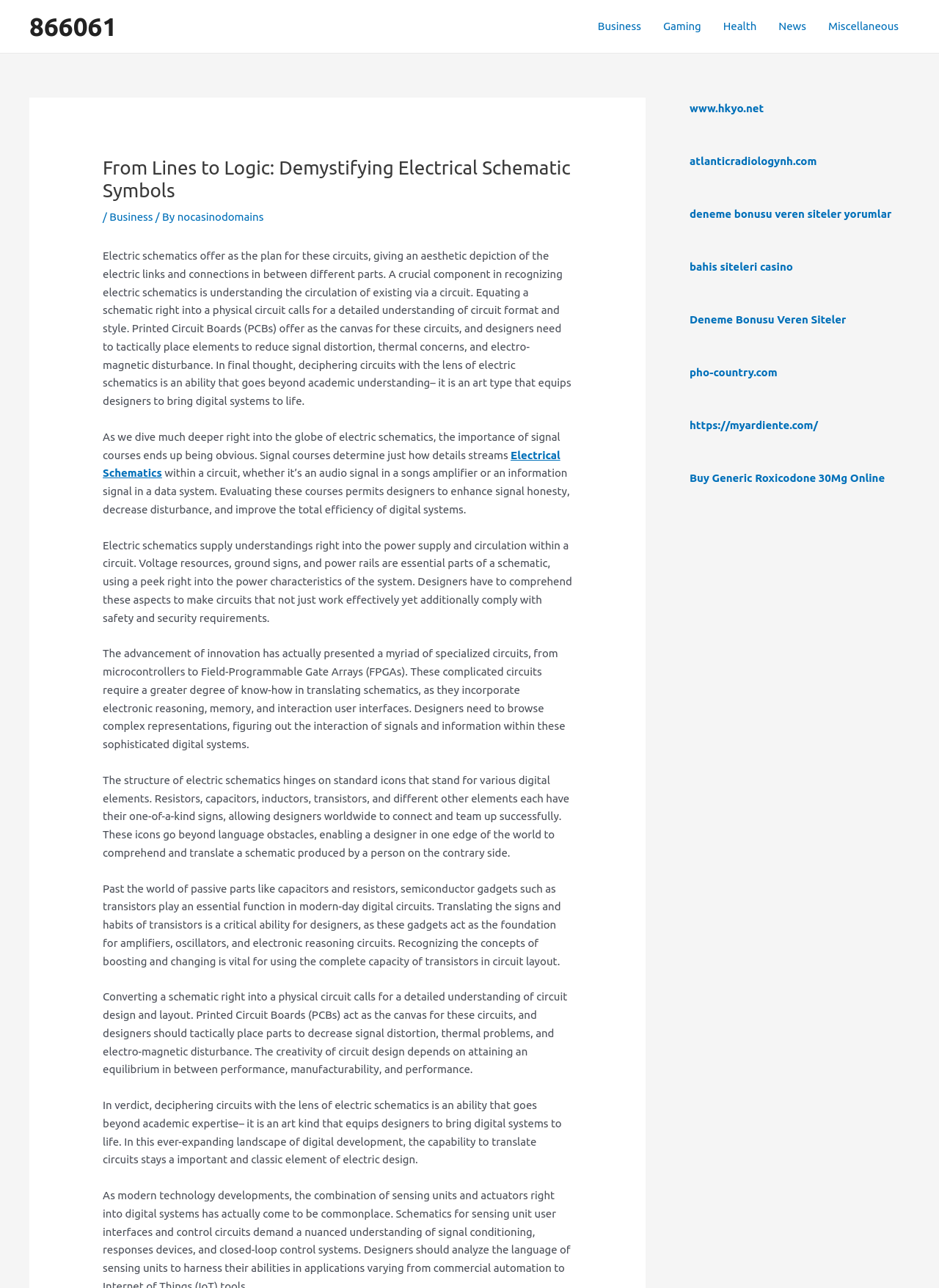Provide the bounding box coordinates of the area you need to click to execute the following instruction: "Click on the 'Business' link in the navigation menu".

[0.625, 0.001, 0.694, 0.04]